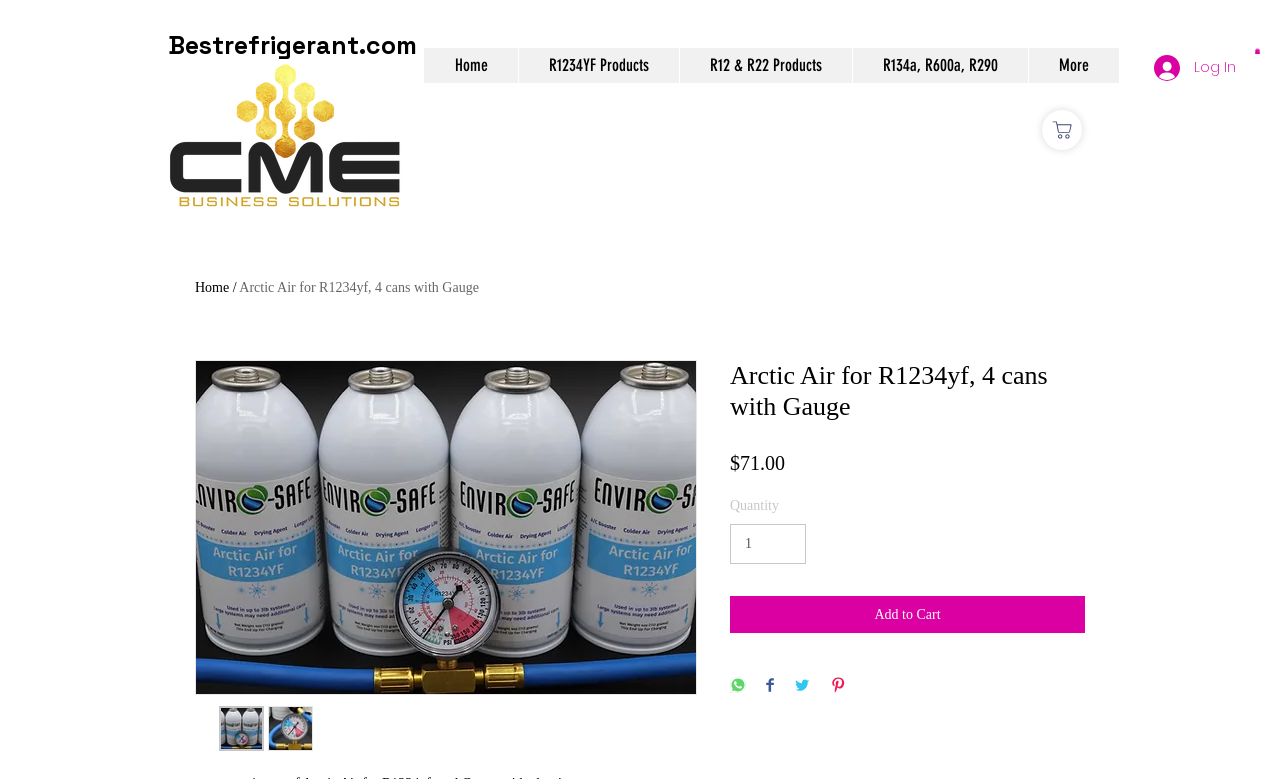Provide a comprehensive caption for the webpage.

This webpage is about a product called "Arctic Air for R1234yf, 4 cans with Gauge" on a website called Best Refrigerant.com. At the top left corner, there is a heading with the website's name, accompanied by a link to the website's homepage. Next to it, there is a logo image of CME. 

On the top right corner, there is a navigation menu with links to different sections of the website, including "Home", "R1234YF Products", "R12 & R22 Products", and "R134a, R600a, R290". There is also a "More" option and a "Shop" link. 

To the right of the navigation menu, there is a "Log In" button with a small image next to it. Next to the "Log In" button, there is a "Cart with 0 items" button with an SVG image inside.

Below the top navigation bar, there is a main content section. On the left side, there is a large image of the product, "Arctic Air for R1234yf, 4 cans with Gauge". Below the image, there are two smaller thumbnail images of the same product.

On the right side of the main content section, there is a heading with the product name, followed by the product price, "$71.00". Below the price, there is a section to select the quantity of the product, with a spin button to input the desired quantity. 

Under the quantity section, there is an "Add to Cart" button. Below the "Add to Cart" button, there are social media sharing buttons, including "Share on WhatsApp", "Share on Facebook", "Share on Twitter", and "Pin on Pinterest", each with a small image next to it.